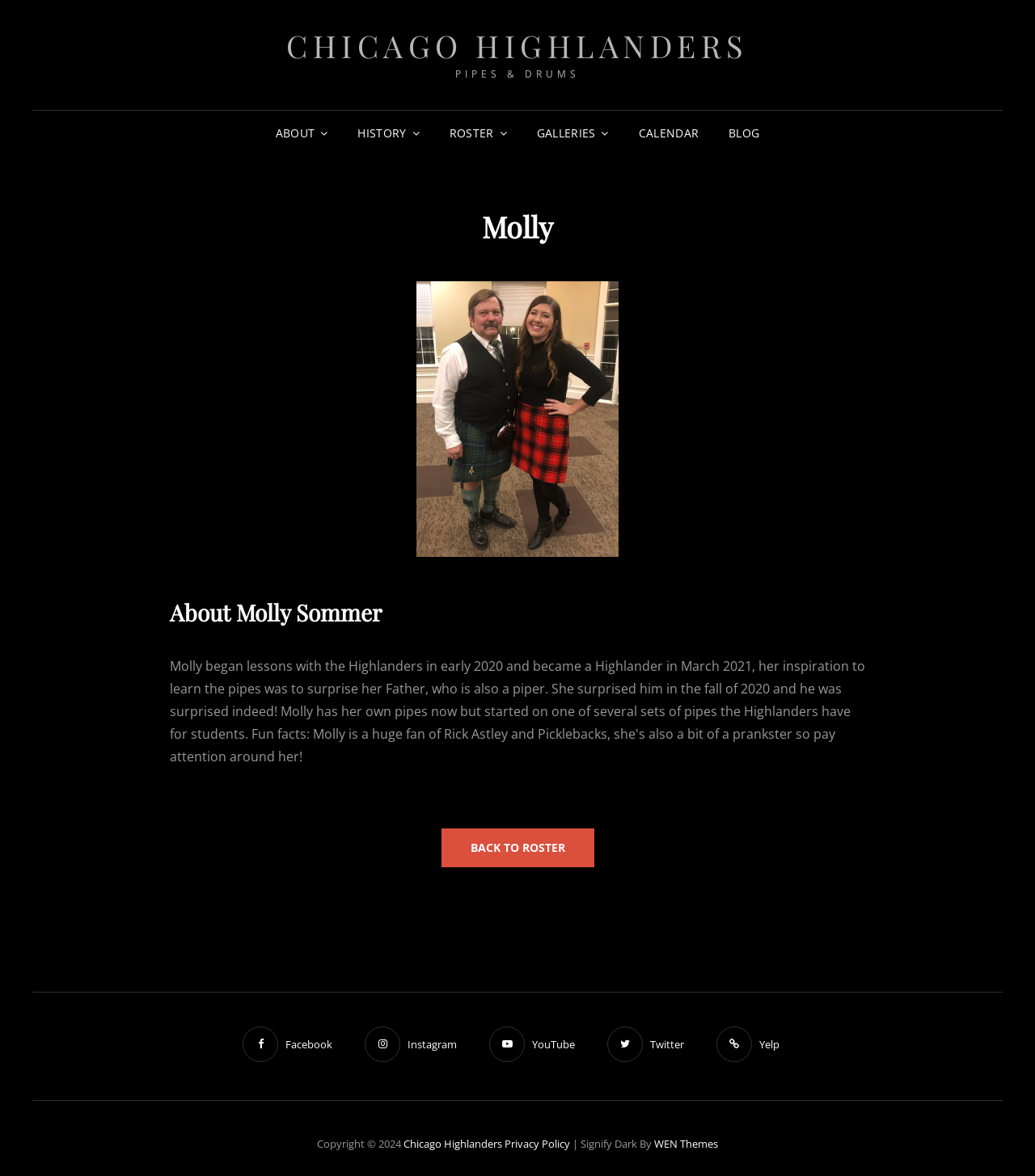Locate the UI element that matches the description Home in the webpage screenshot. Return the bounding box coordinates in the format (top-left x, top-left y, bottom-right x, bottom-right y), with values ranging from 0 to 1.

None